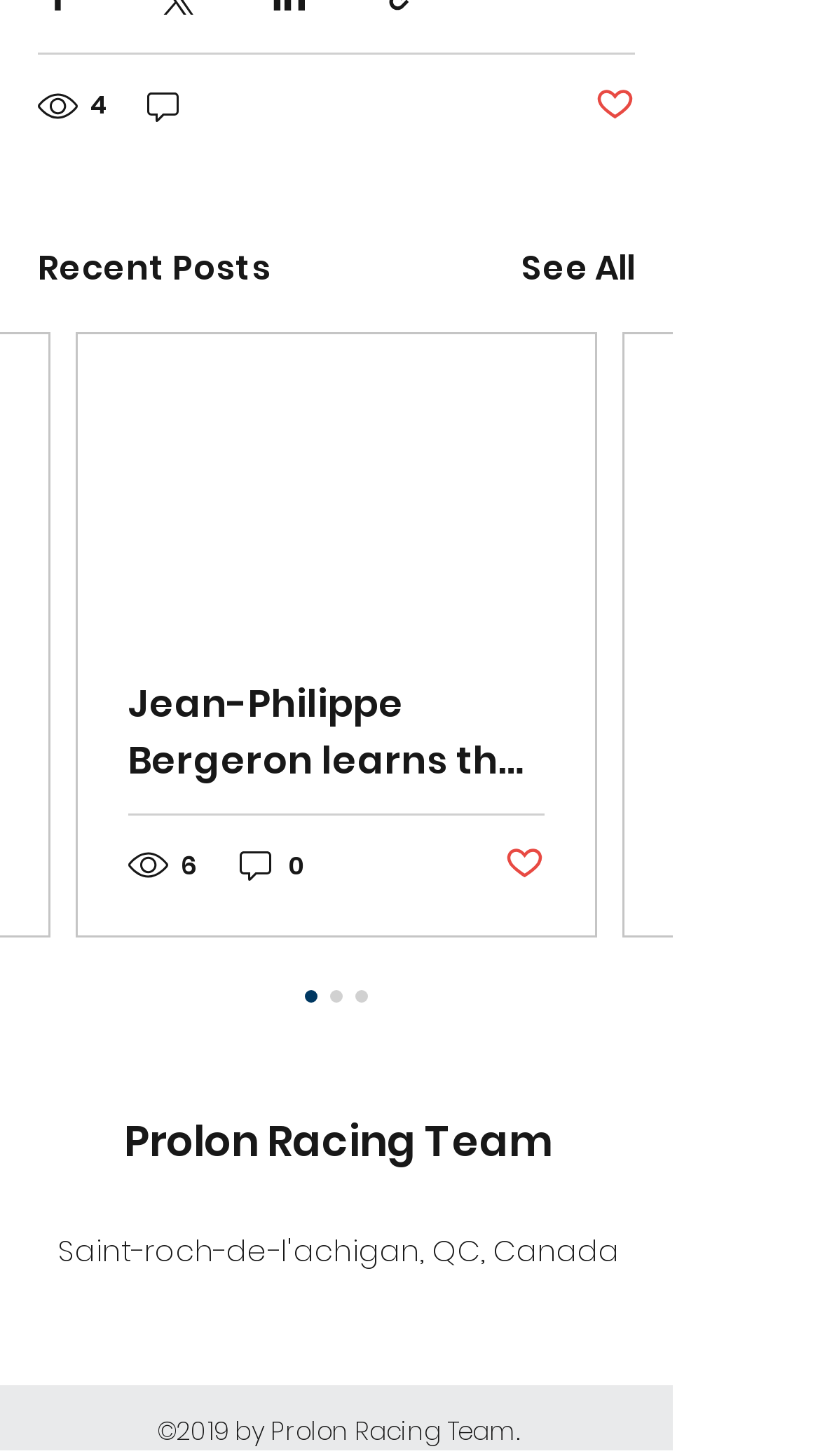Kindly provide the bounding box coordinates of the section you need to click on to fulfill the given instruction: "View recent posts".

[0.046, 0.167, 0.331, 0.201]